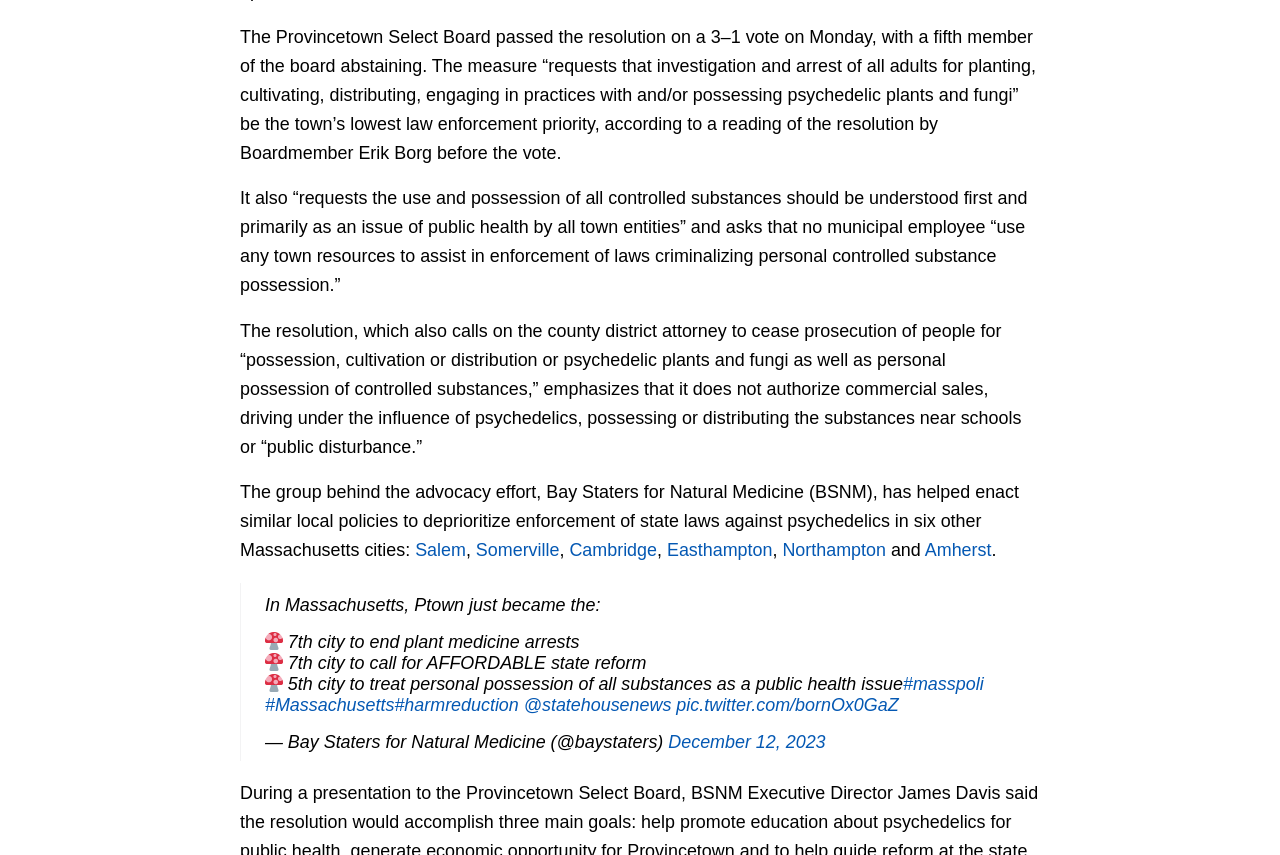Identify the bounding box coordinates necessary to click and complete the given instruction: "Click on the link to Easthampton".

[0.521, 0.632, 0.603, 0.655]